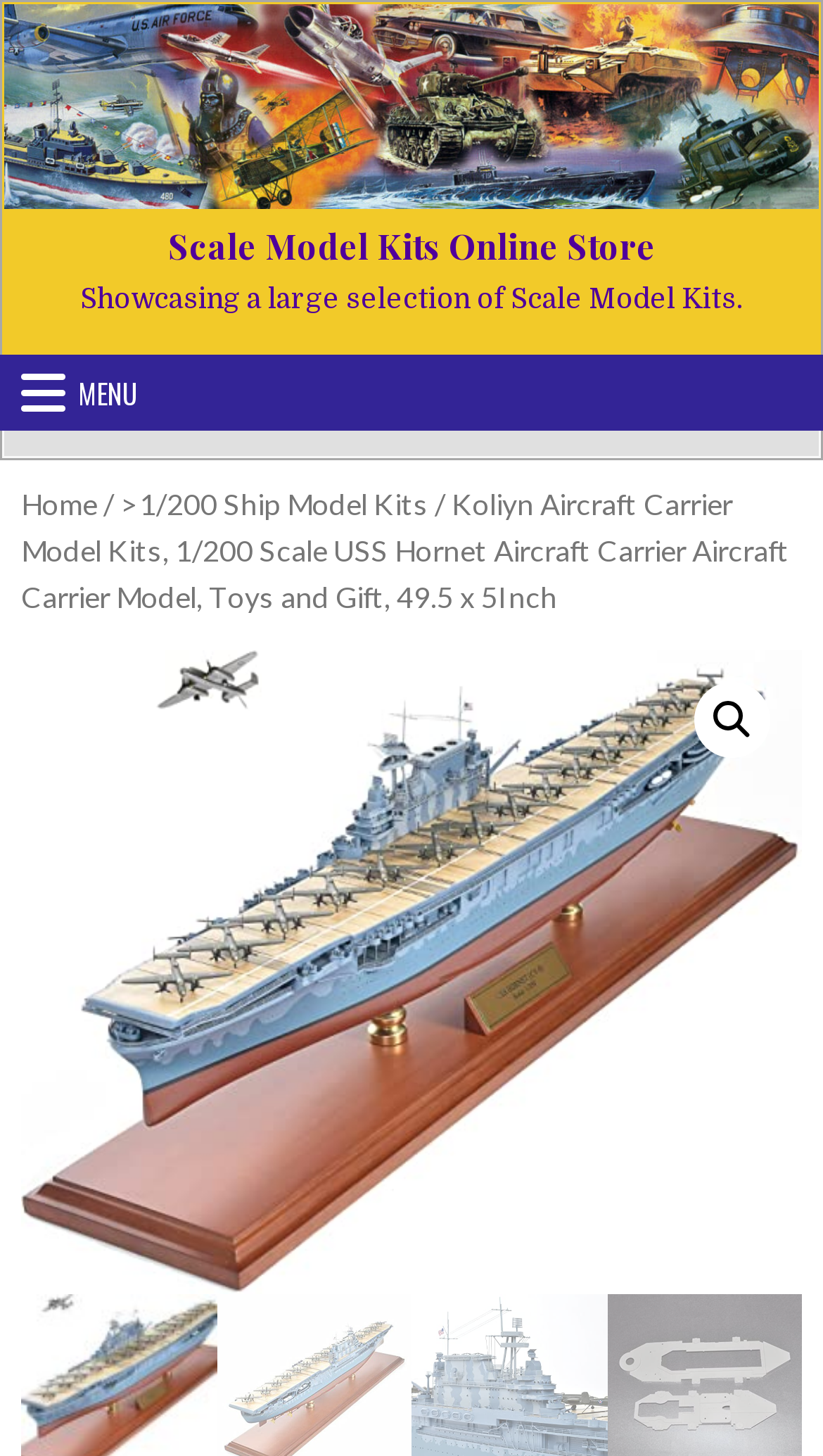Please find and generate the text of the main heading on the webpage.

Koliyn Aircraft Carrier Model Kits, 1/200 Scale USS Hornet Aircraft Carrier Aircraft Carrier Model, Toys and Gift, 49.5 x 5Inch